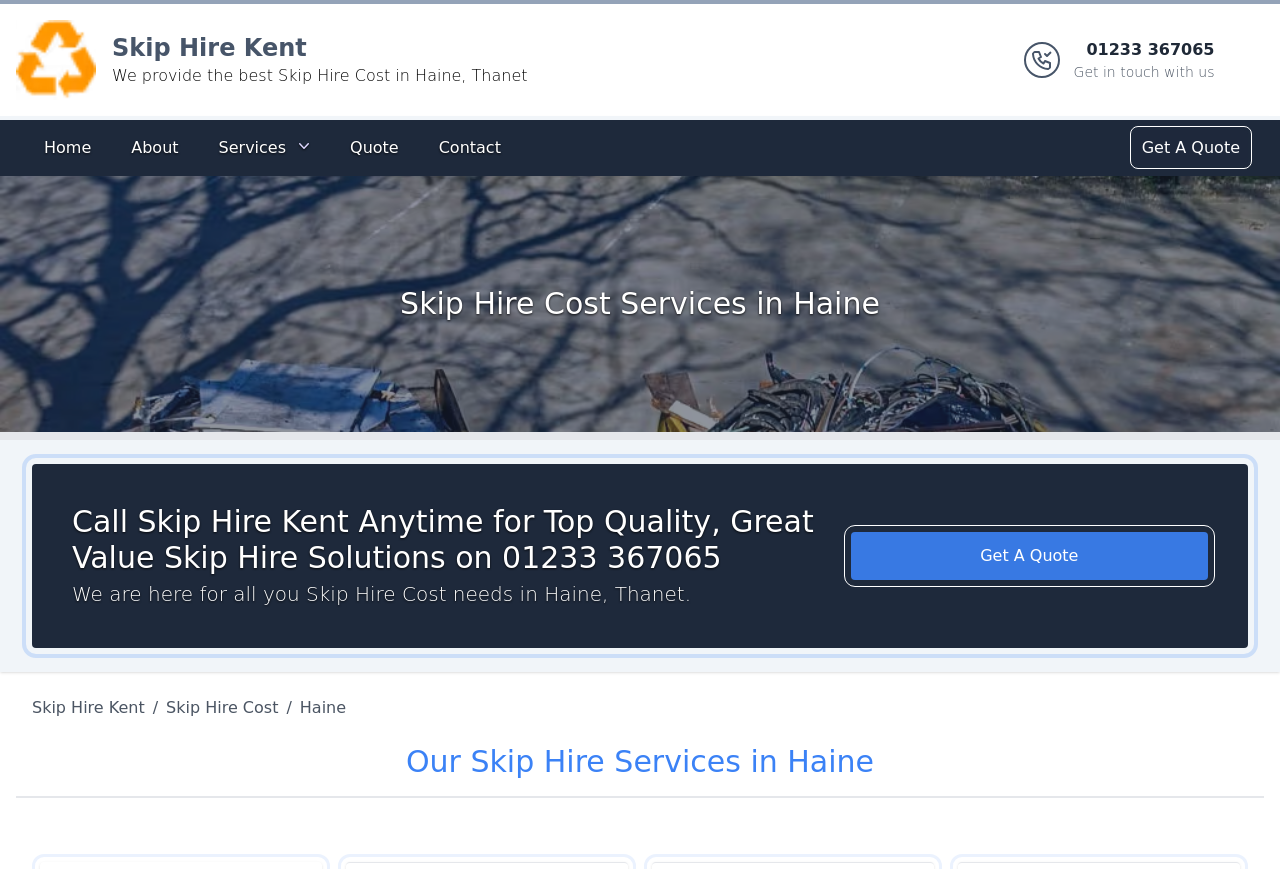Please identify the bounding box coordinates of the element's region that should be clicked to execute the following instruction: "Click the Skip Hire Kent logo". The bounding box coordinates must be four float numbers between 0 and 1, i.e., [left, top, right, bottom].

[0.012, 0.023, 0.075, 0.115]